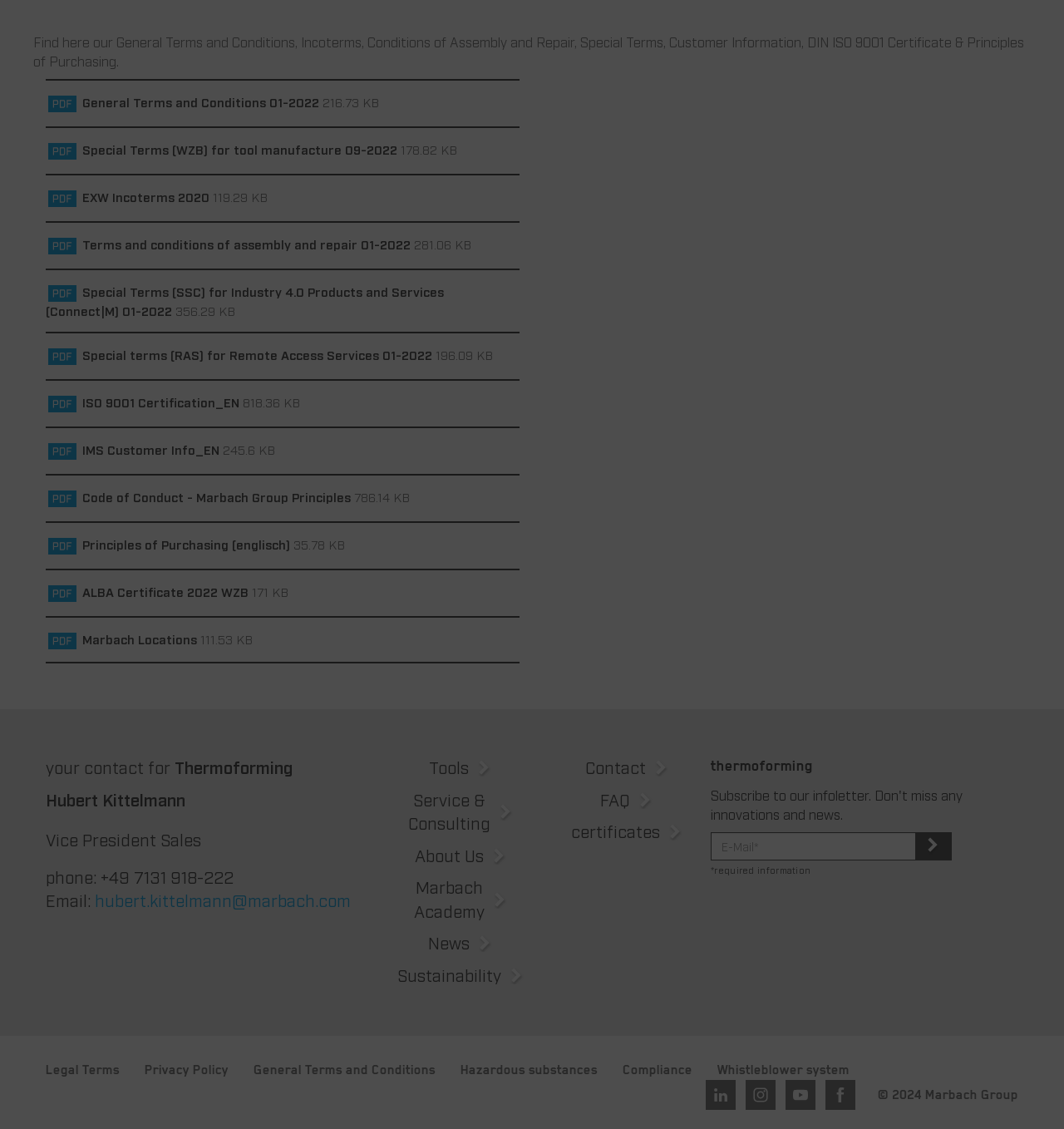What is the purpose of the webpage?
Kindly offer a detailed explanation using the data available in the image.

The purpose of the webpage is to provide company information, including general terms and conditions, incoterms, conditions of assembly and repair, special terms, customer information, and other relevant documents.